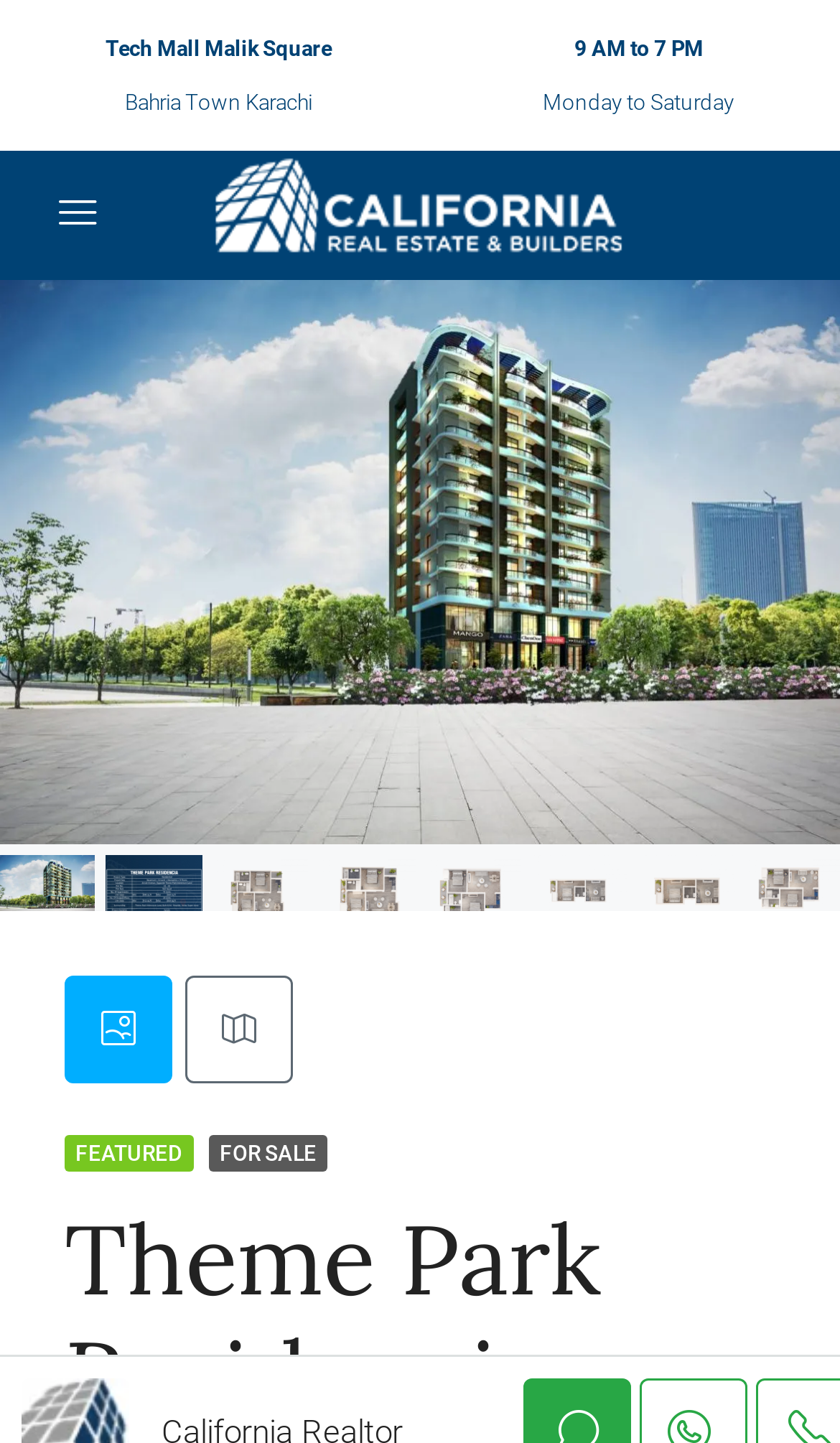Give a one-word or phrase response to the following question: How many images are there in the tabpanel section?

9